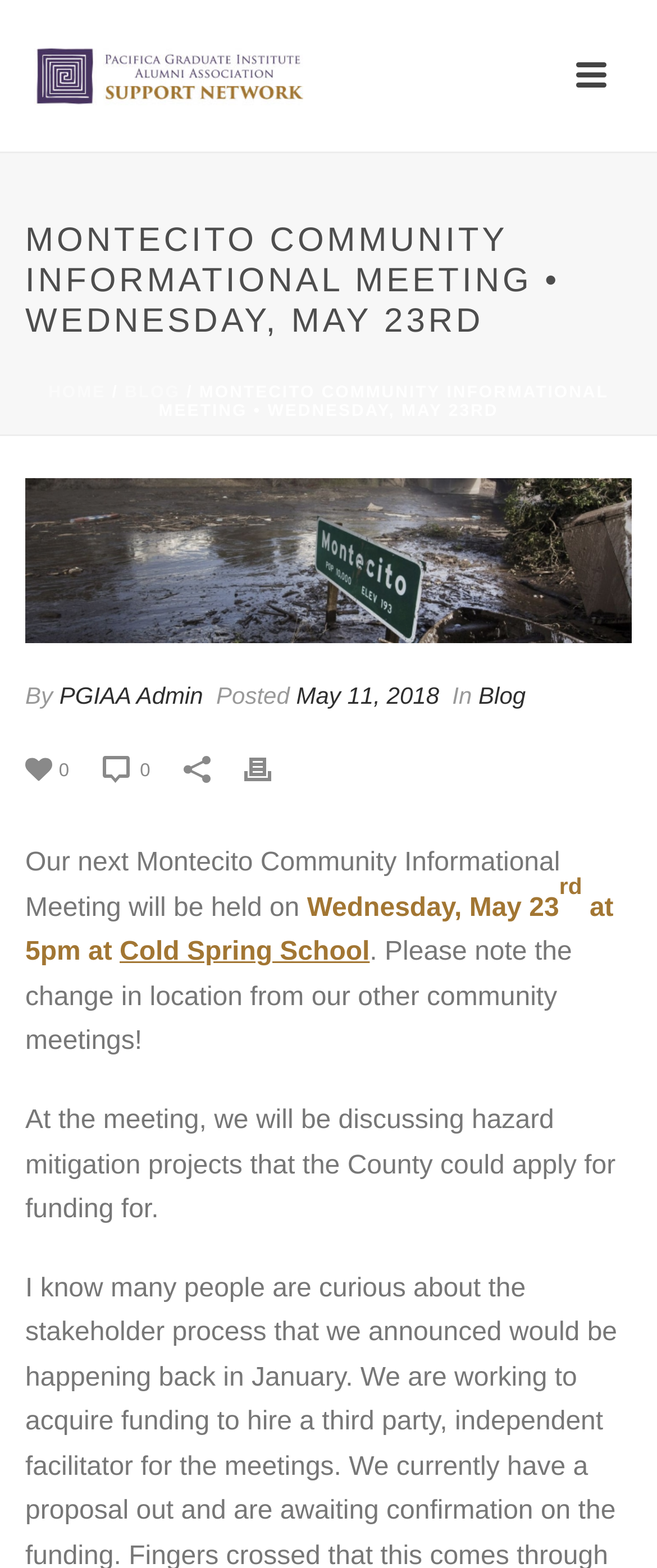Identify the bounding box coordinates of the element that should be clicked to fulfill this task: "Click the link to view the post by PGIAA Admin". The coordinates should be provided as four float numbers between 0 and 1, i.e., [left, top, right, bottom].

[0.09, 0.435, 0.309, 0.452]